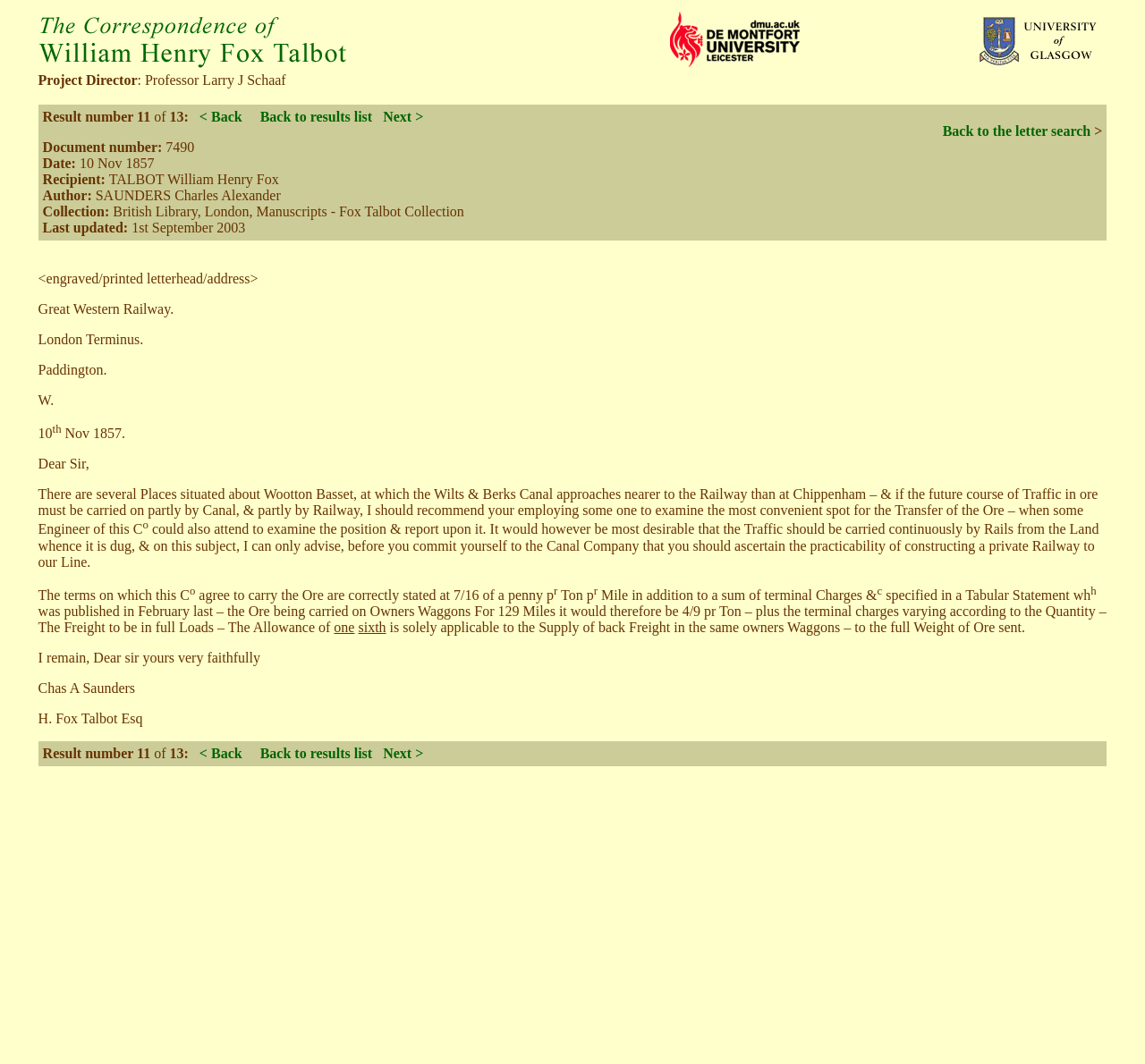Could you provide the bounding box coordinates for the portion of the screen to click to complete this instruction: "Click the link to De Montfort University home page"?

[0.53, 0.009, 0.756, 0.068]